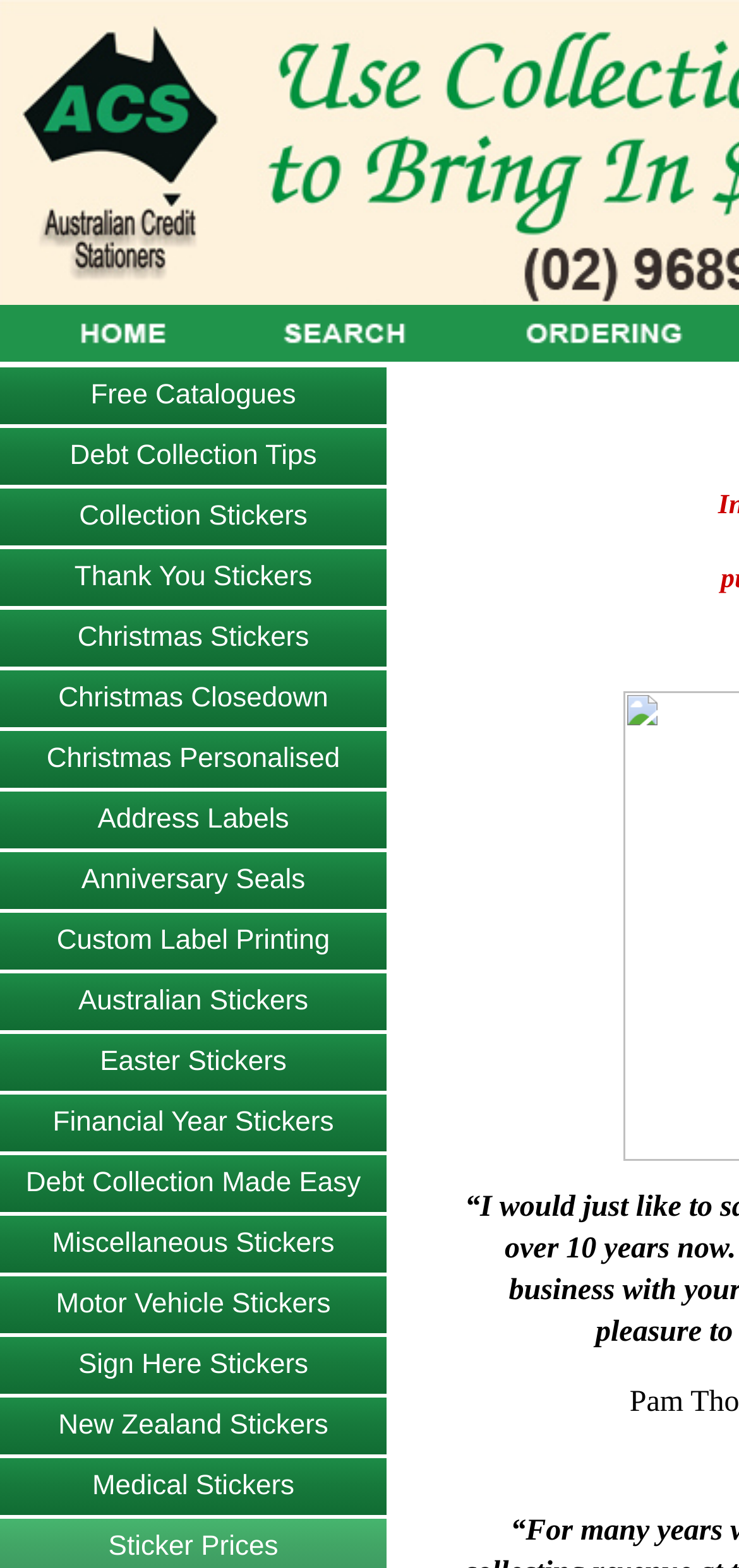Please locate the bounding box coordinates of the element's region that needs to be clicked to follow the instruction: "Check sticker prices". The bounding box coordinates should be provided as four float numbers between 0 and 1, i.e., [left, top, right, bottom].

[0.147, 0.977, 0.376, 0.996]